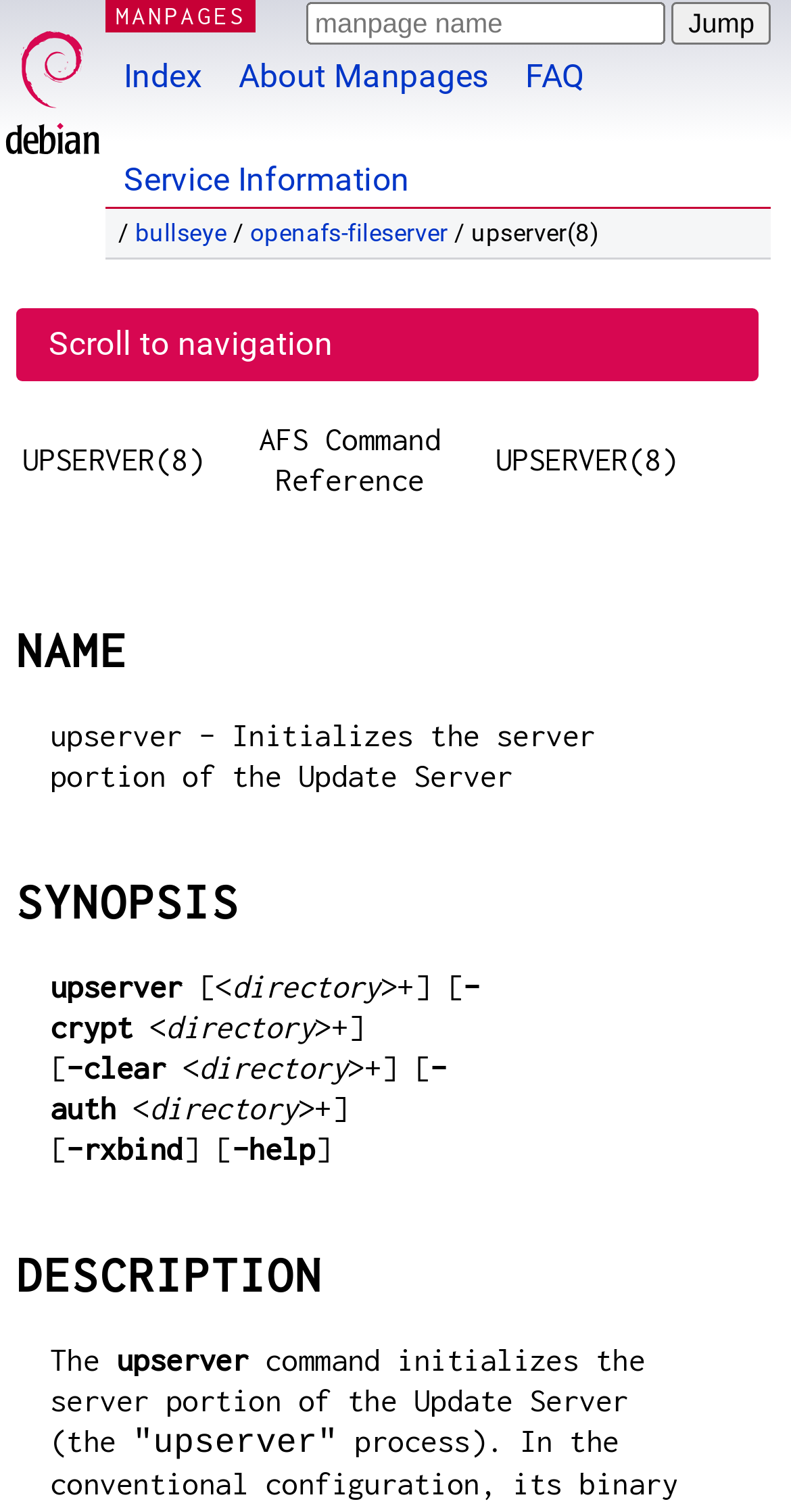Return the bounding box coordinates of the UI element that corresponds to this description: "About Manpages". The coordinates must be given as four float numbers in the range of 0 and 1, [left, top, right, bottom].

[0.279, 0.0, 0.641, 0.069]